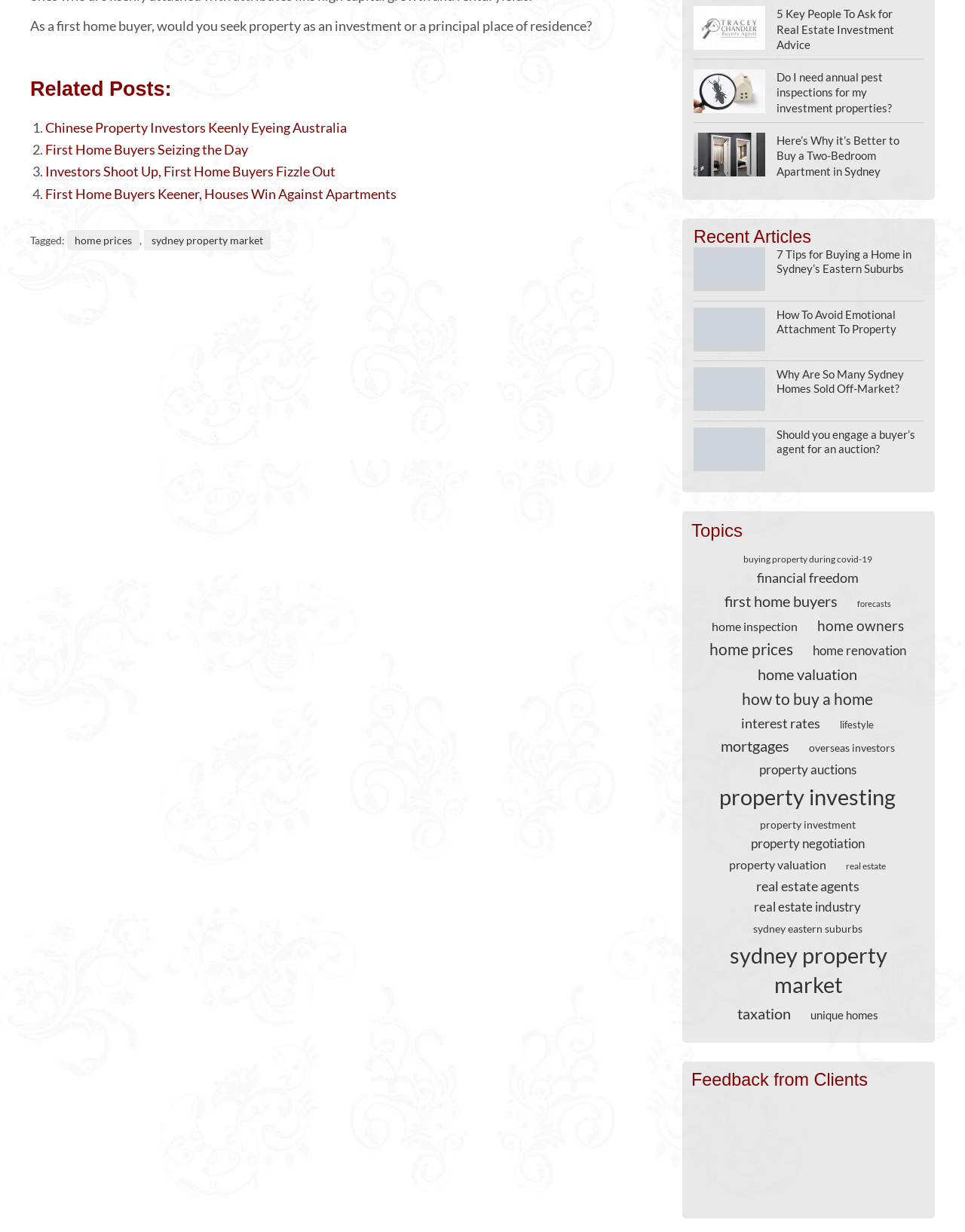Give a concise answer using one word or a phrase to the following question:
What type of content is available under the 'Topics' heading?

Links to articles by topic